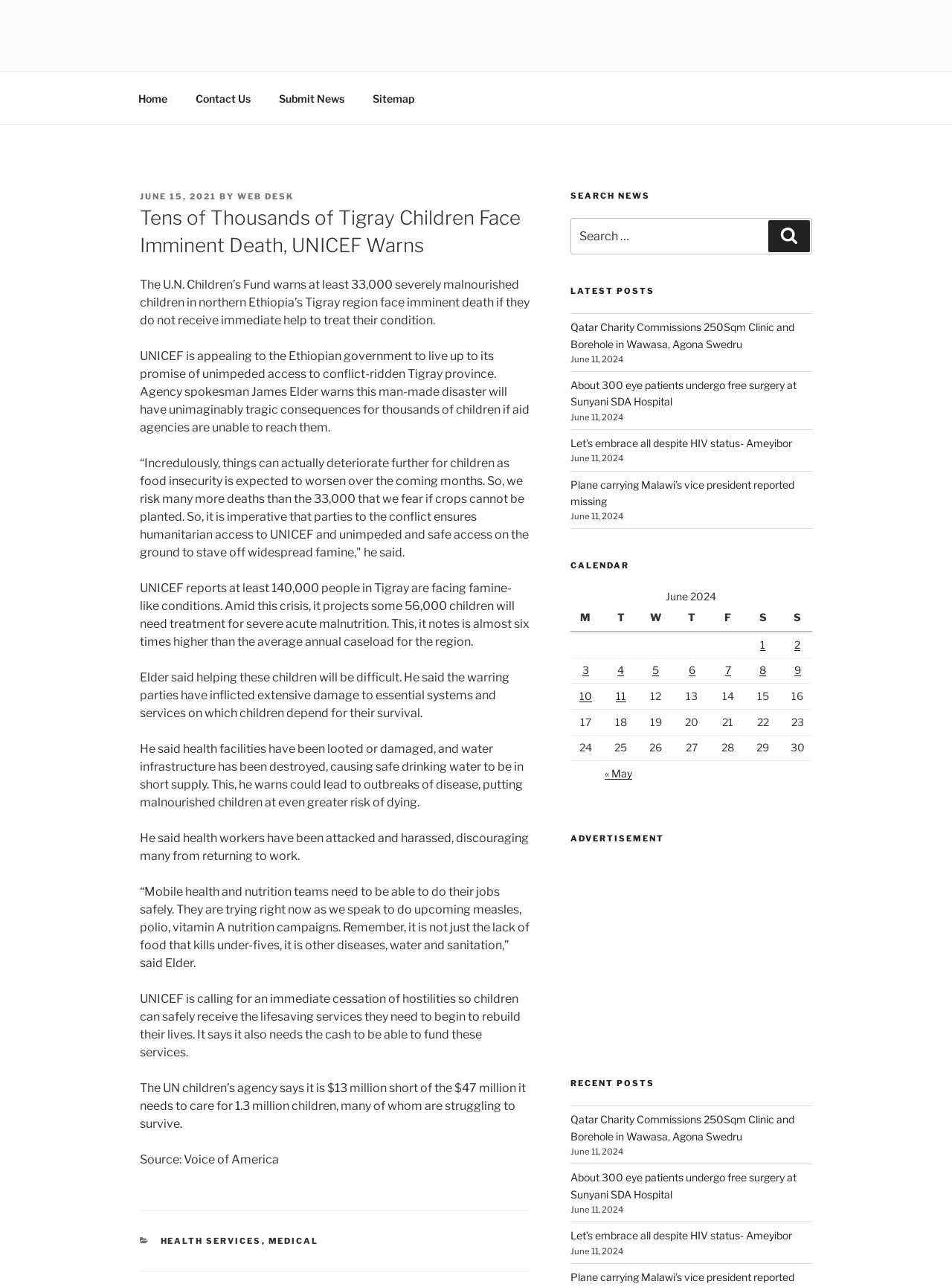How much money is UNICEF short of to care for 1.3 million children? Based on the screenshot, please respond with a single word or phrase.

$13 million